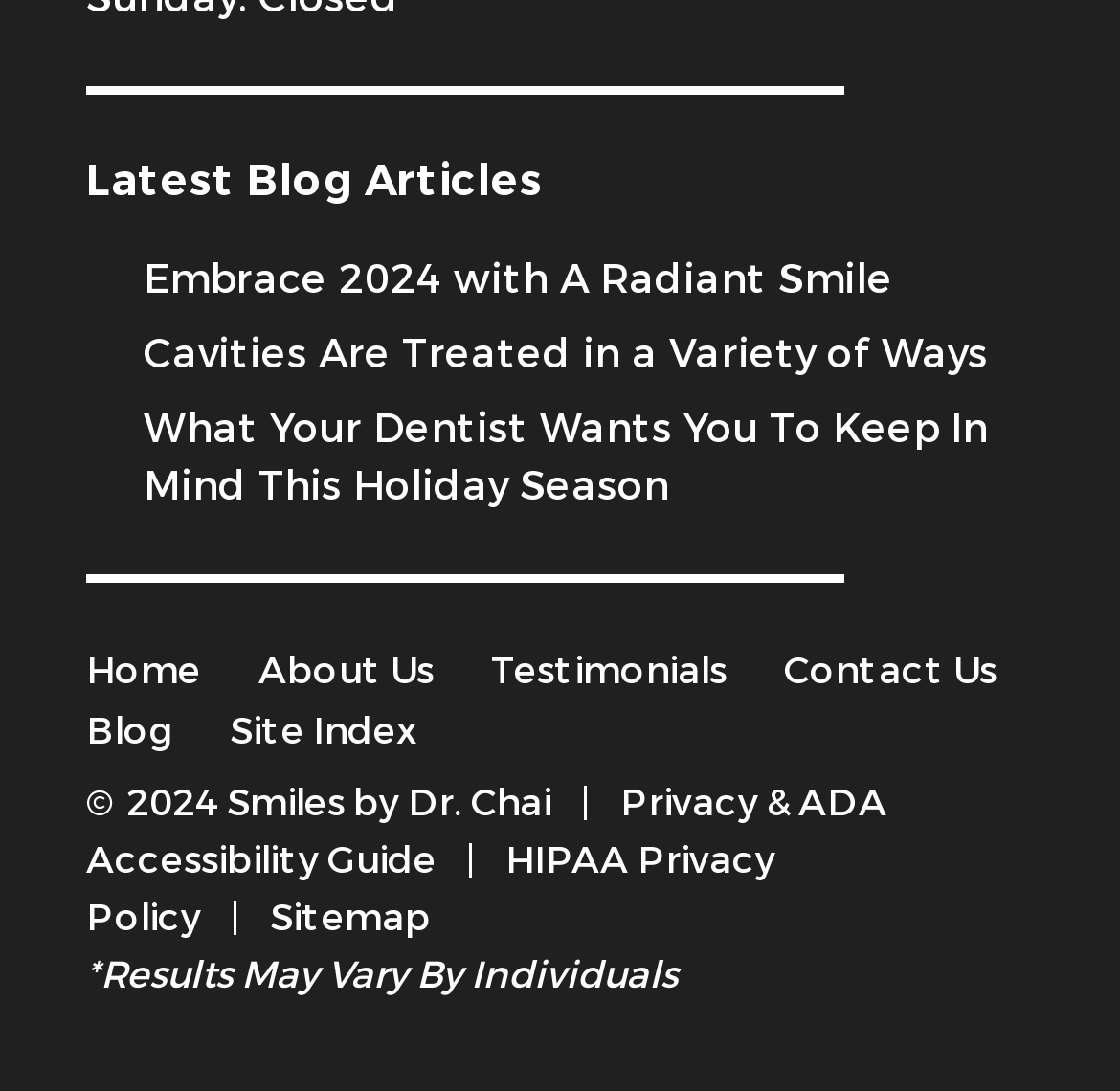Determine the bounding box coordinates of the target area to click to execute the following instruction: "Contact the company."

None